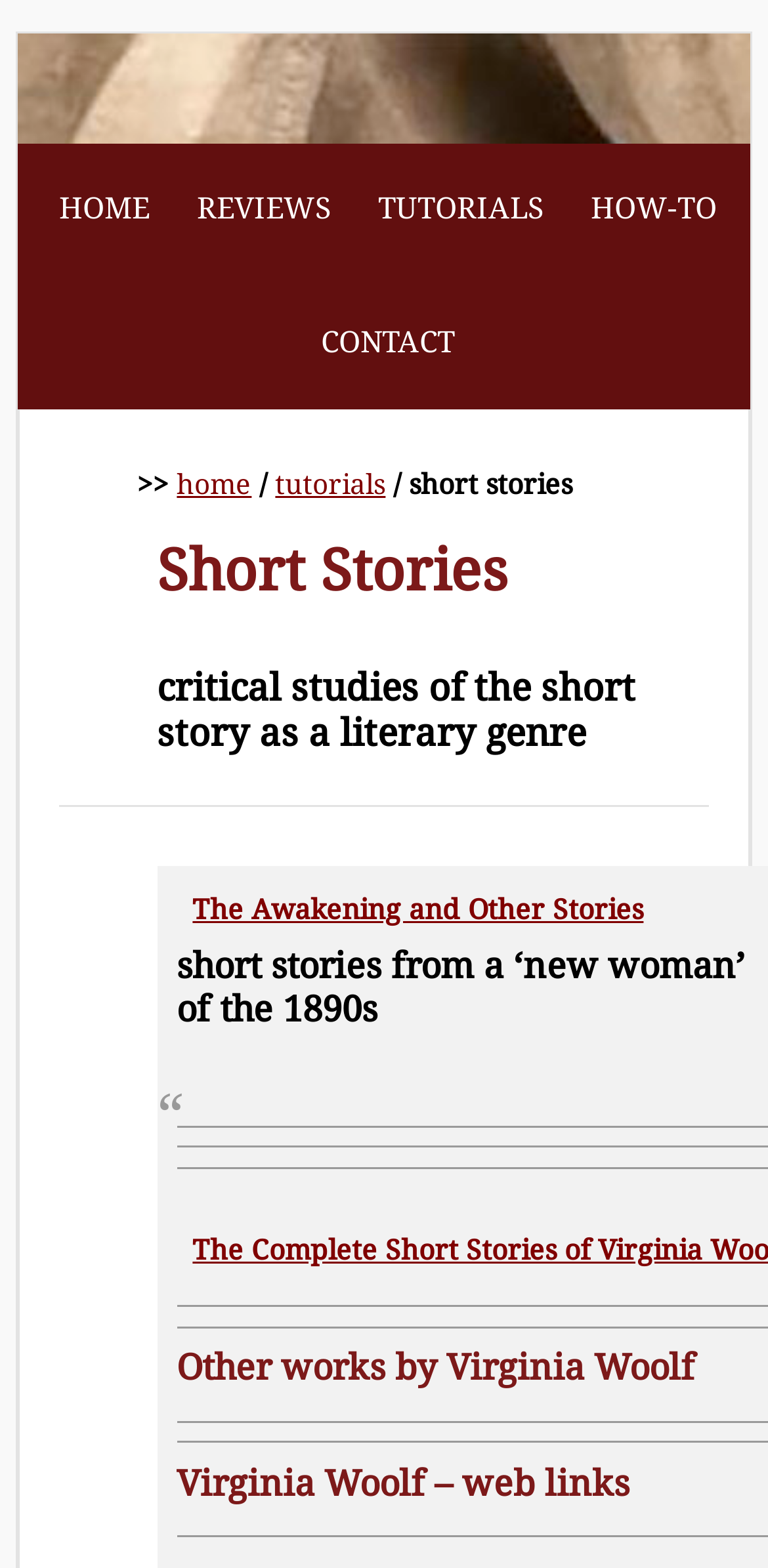Locate the coordinates of the bounding box for the clickable region that fulfills this instruction: "read critical studies of the short story as a literary genre".

[0.076, 0.426, 0.924, 0.483]